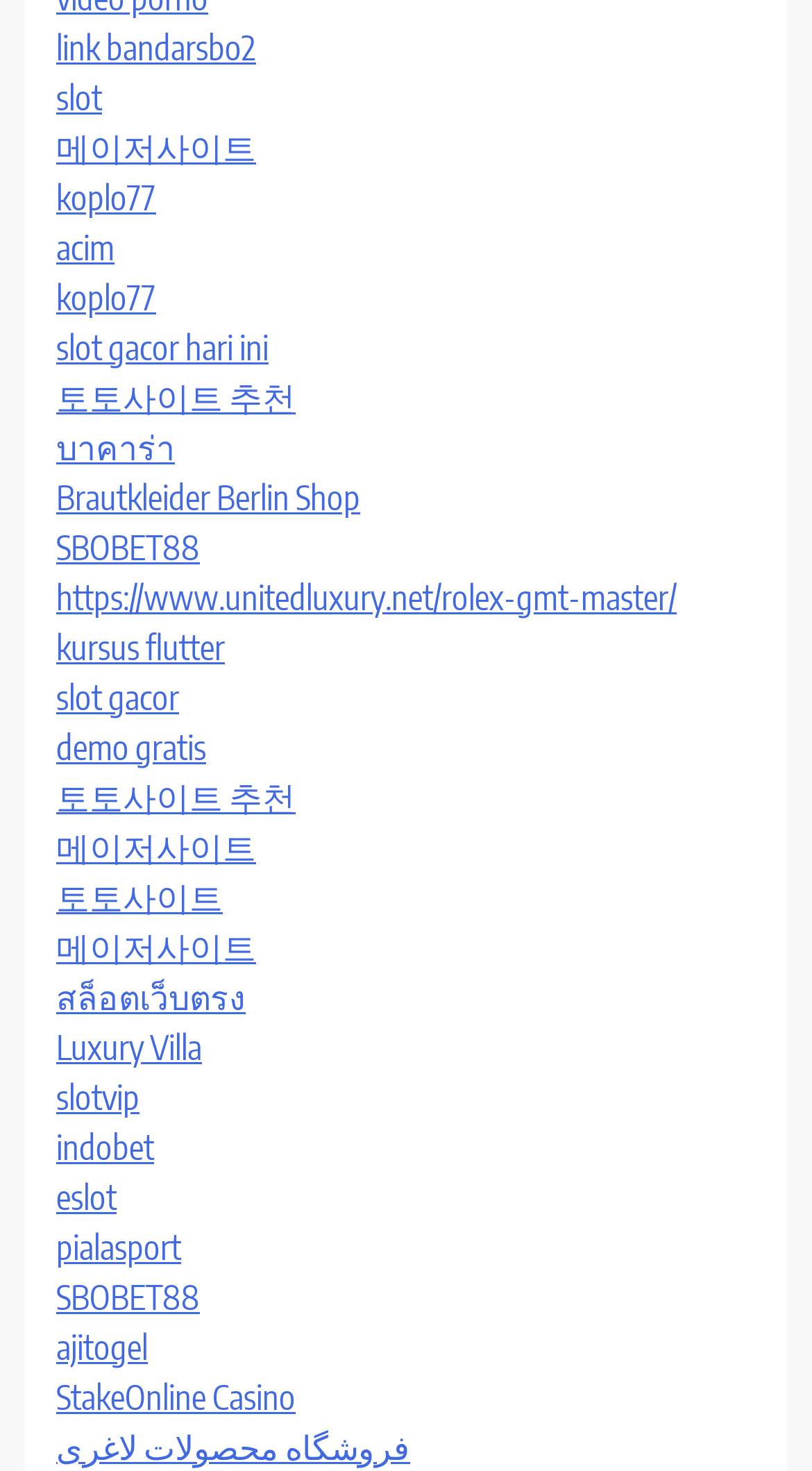Can you find the bounding box coordinates for the element that needs to be clicked to execute this instruction: "explore Luxury Villa link"? The coordinates should be given as four float numbers between 0 and 1, i.e., [left, top, right, bottom].

[0.069, 0.698, 0.249, 0.726]